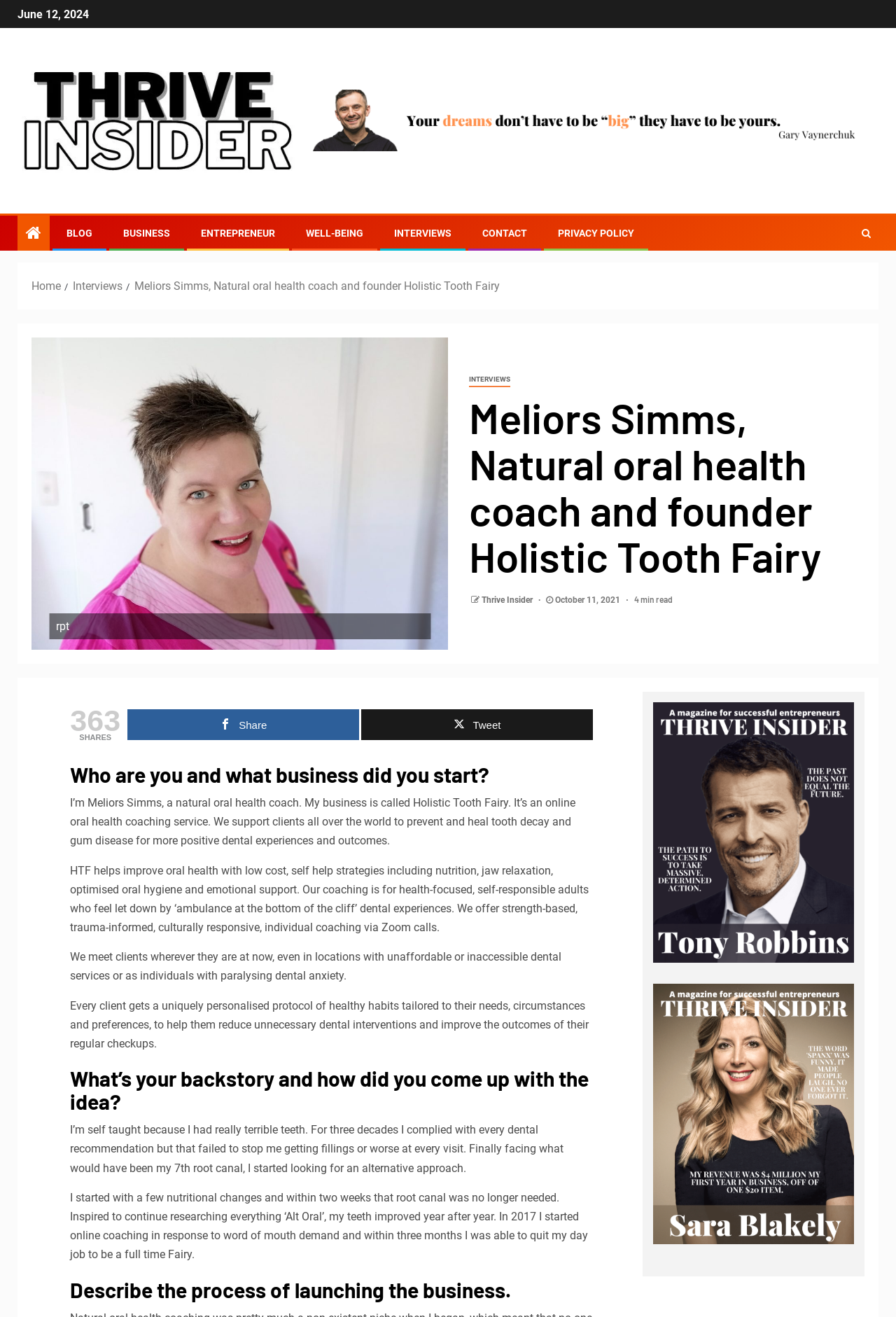Please predict the bounding box coordinates (top-left x, top-left y, bottom-right x, bottom-right y) for the UI element in the screenshot that fits the description: Share

[0.142, 0.539, 0.401, 0.562]